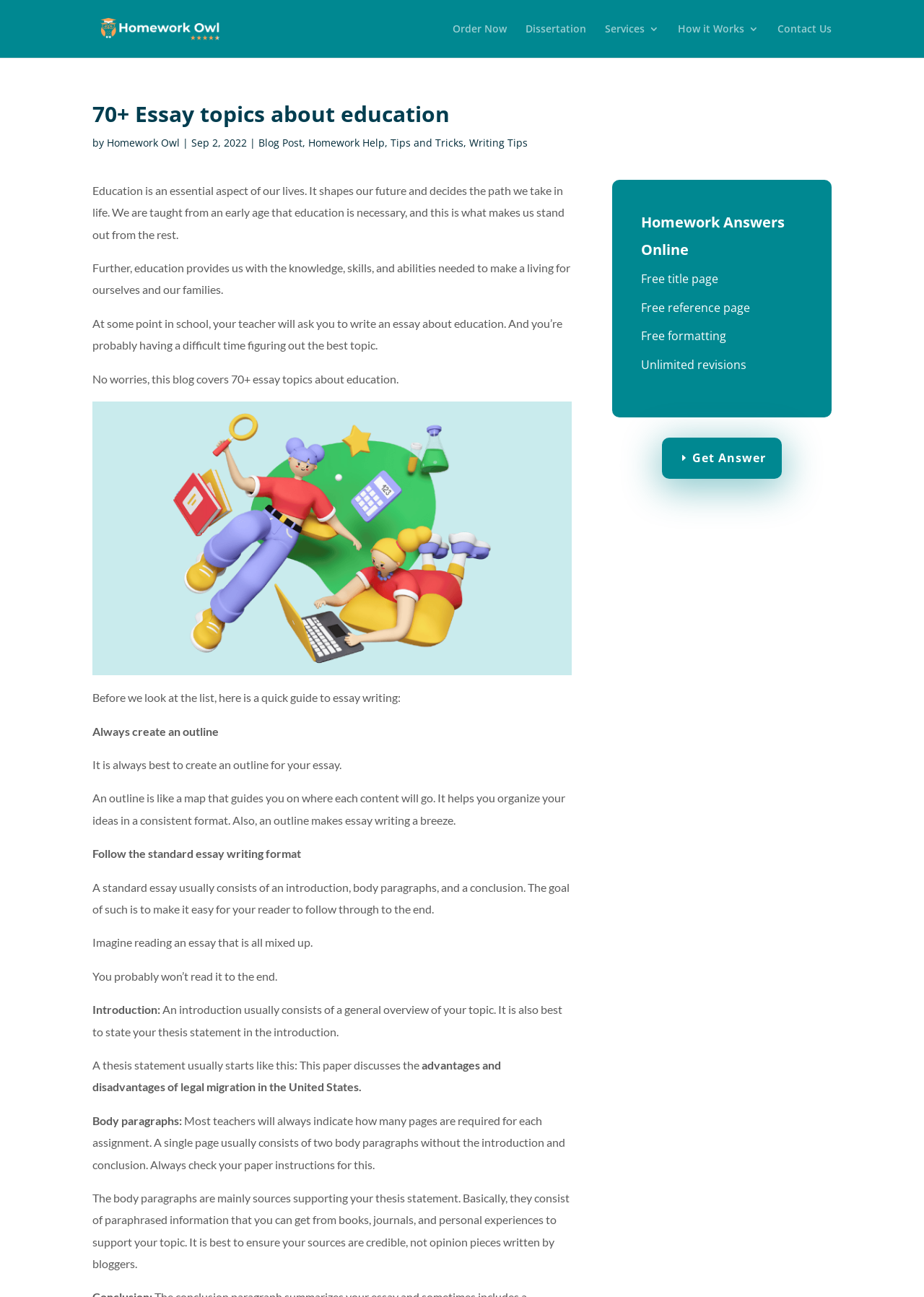Identify the bounding box coordinates of the element to click to follow this instruction: 'Visit the 'Homework Owl' blog'. Ensure the coordinates are four float values between 0 and 1, provided as [left, top, right, bottom].

[0.116, 0.105, 0.195, 0.115]